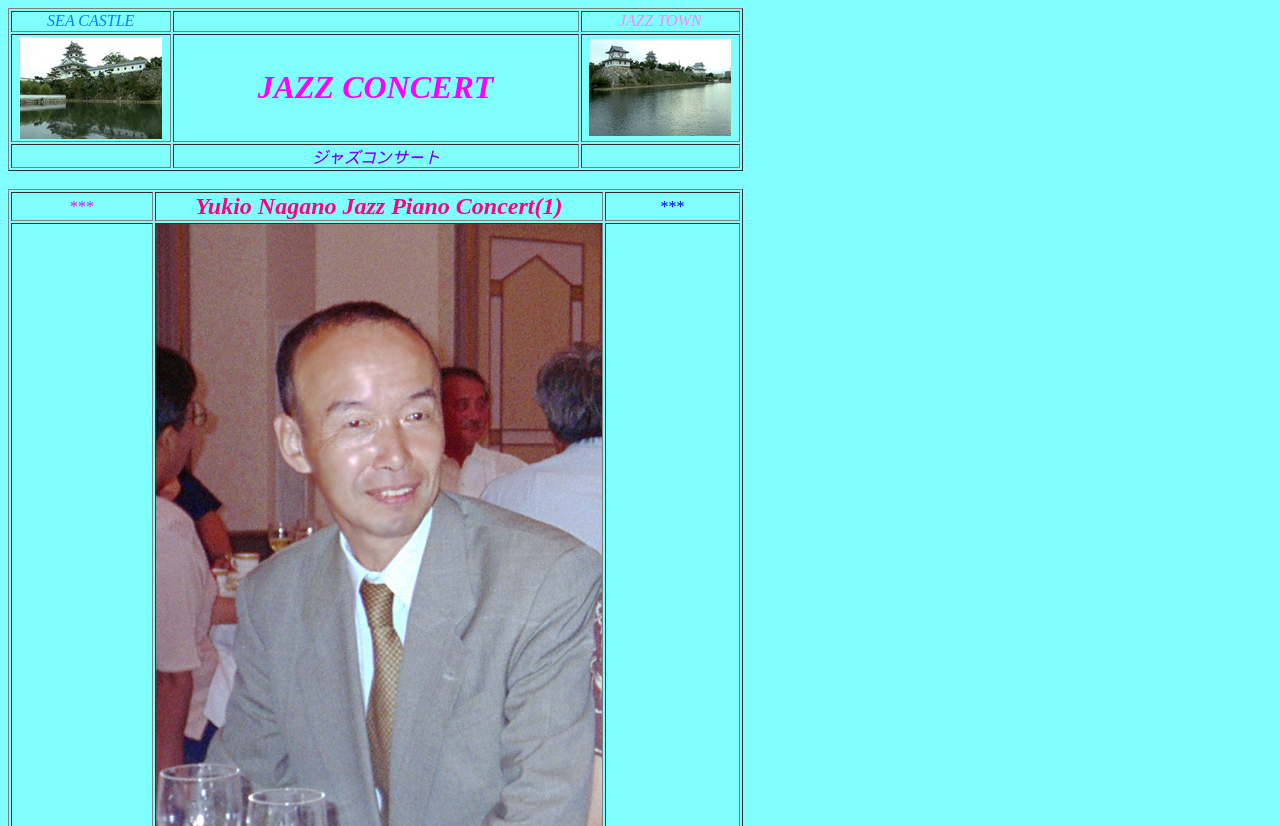Provide a thorough description of the webpage you see.

The webpage appears to be an event page for a jazz concert. At the top, there is a table with three rows, each containing three grid cells. The first row has three grid cells with text "SEA CASTLE", an empty cell, and "JAZZ TOWN". The second row has an image in the first grid cell, "JAZZ CONCERT" in the second, and an image in the third. The third row has an empty grid cell, "ジャズコンサート" (which translates to "Jazz Concert" in Japanese) in the second, and an empty grid cell in the third.

Below the table, there is another section with a row containing three grid cells. The first grid cell has three asterisks ("***"), the second has the text "Yukio Nagano Jazz Piano Concert(1)", and the third has three asterisks again. This section appears to be providing information about the concert, with the title and possibly the performer's name.